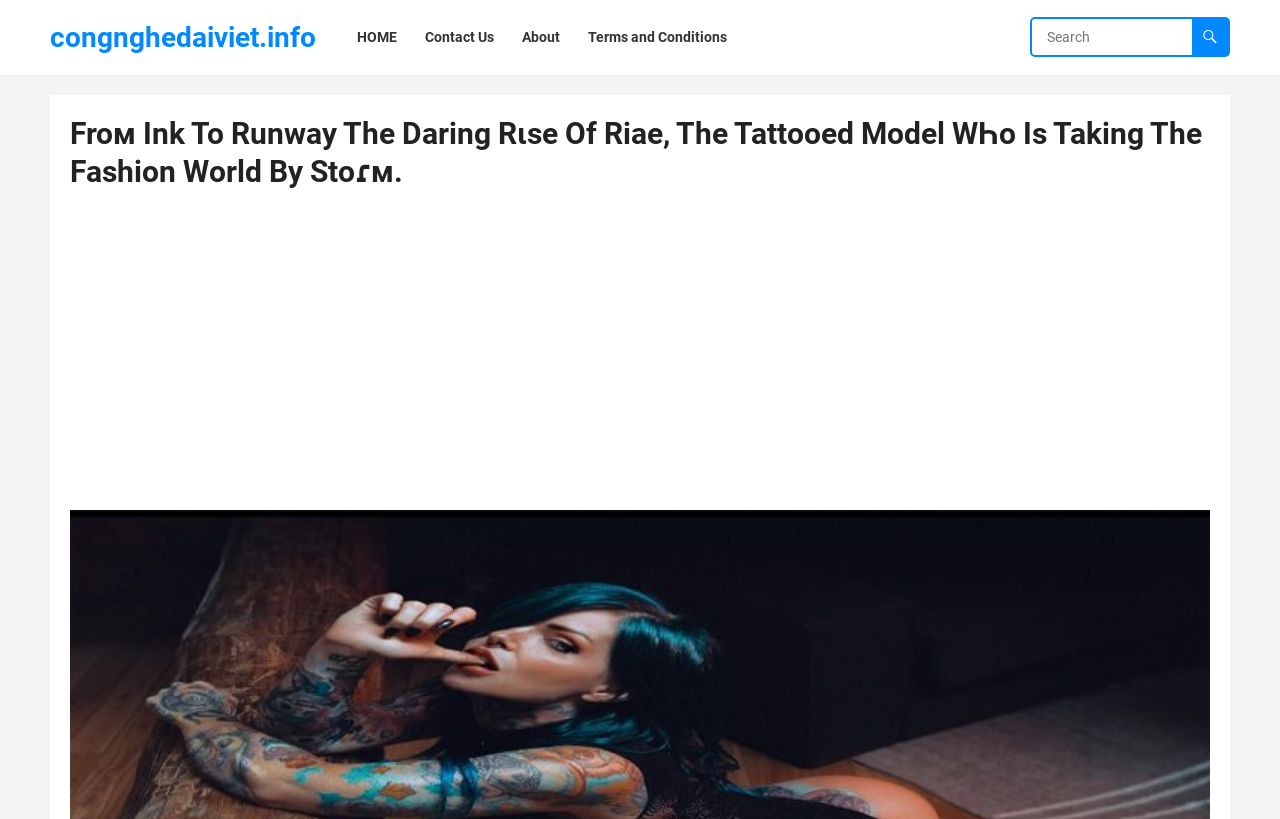Respond concisely with one word or phrase to the following query:
How many navigation links are there?

5